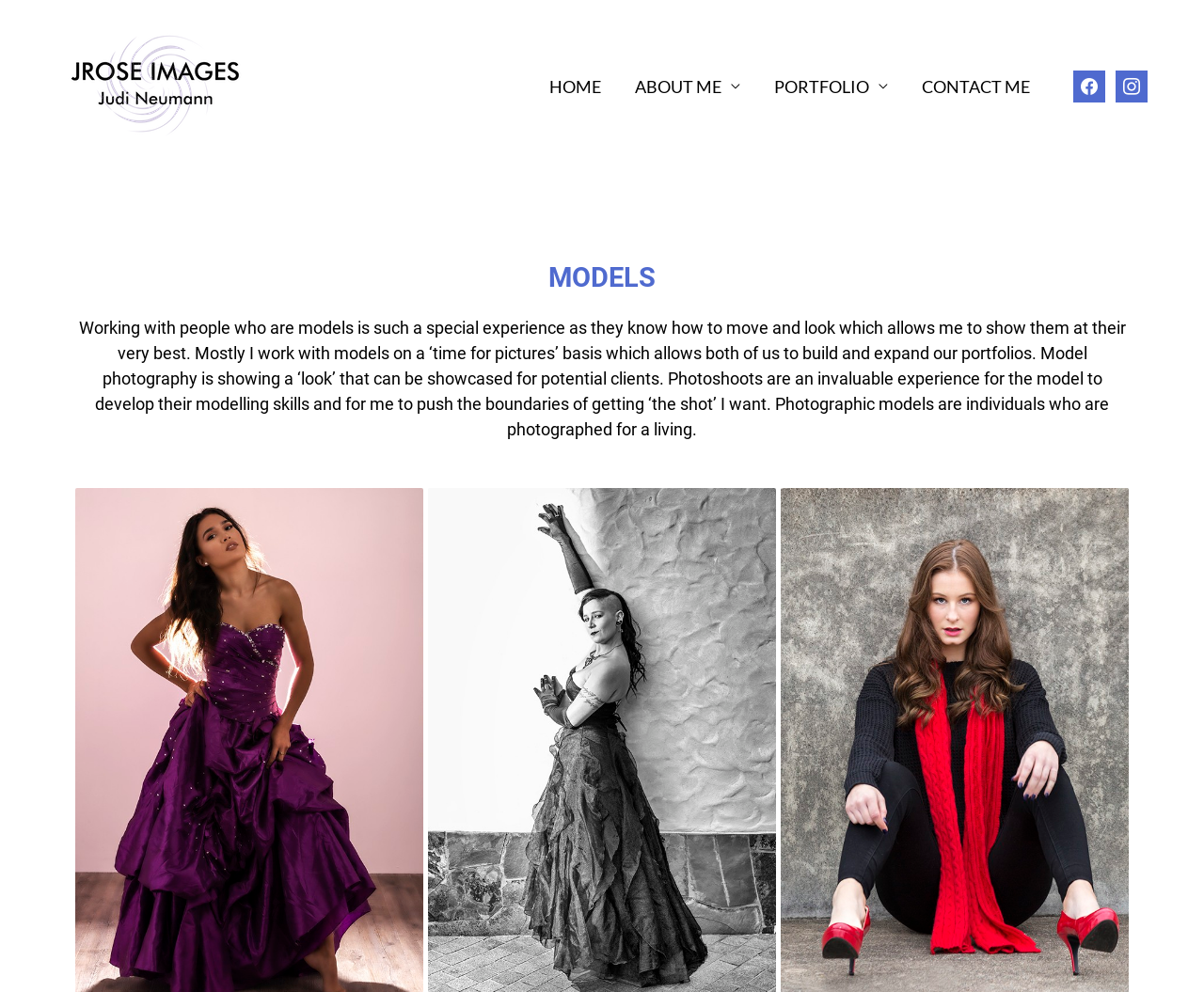Summarize the contents and layout of the webpage in detail.

This webpage is about a photographer's portfolio, with a focus on models, people, artistic, and sport photography. At the top left corner, there is a link to the home page with a scaled header logo. Next to it, there is a navigation menu with links to "HOME", "ABOUT ME", "PORTFOLIO", and "CONTACT ME". 

On the top right corner, there is another navigation menu with links to social media platforms, including Facebook and Instagram. Below the navigation menus, there is a breadcrumb navigation with a link to the home page and a static text "MODELS". 

The main content of the webpage is a heading "MODELS" followed by a paragraph of text that describes the photographer's experience working with models. The text explains that the photographer works with models on a "time for pictures" basis, which allows both parties to build their portfolios. It also mentions that photoshoots are an invaluable experience for models to develop their skills and for the photographer to push the boundaries of getting the desired shot.